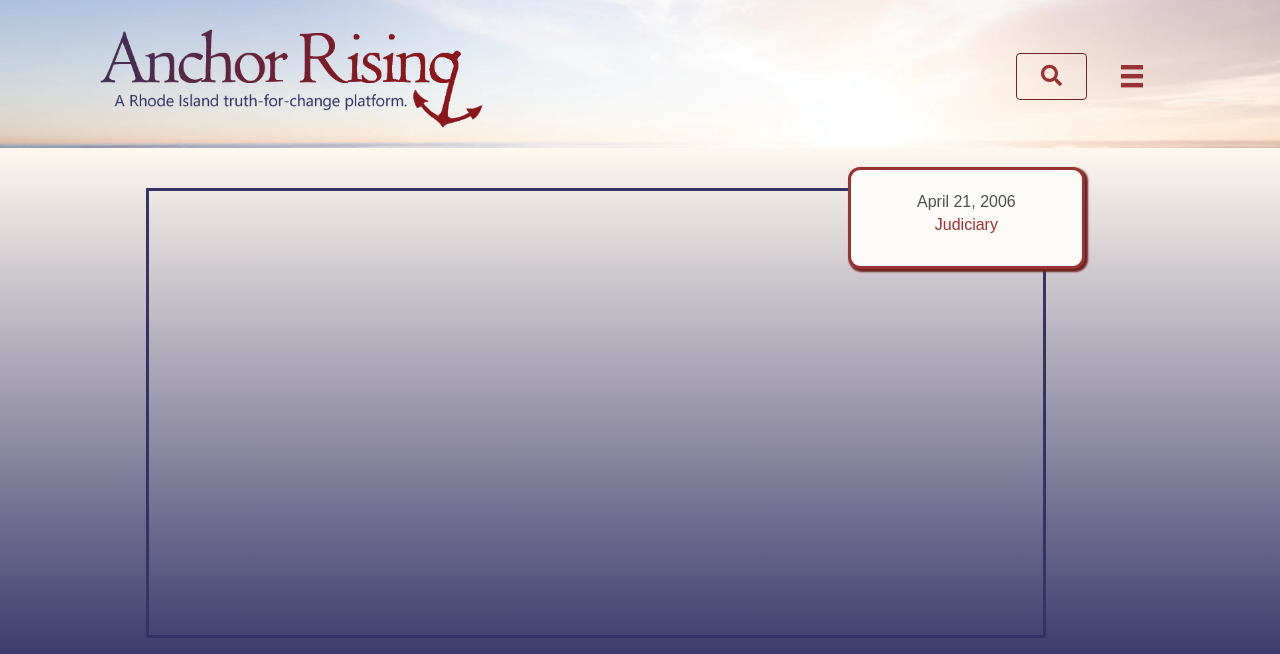Provide your answer in a single word or phrase: 
What is the date mentioned on the webpage?

April 21, 2006